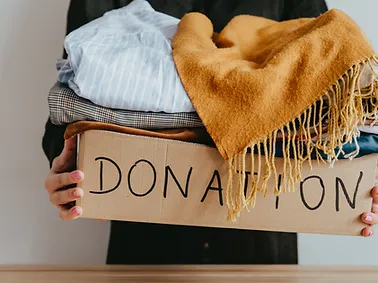What is the person holding?
From the image, respond with a single word or phrase.

A cardboard box